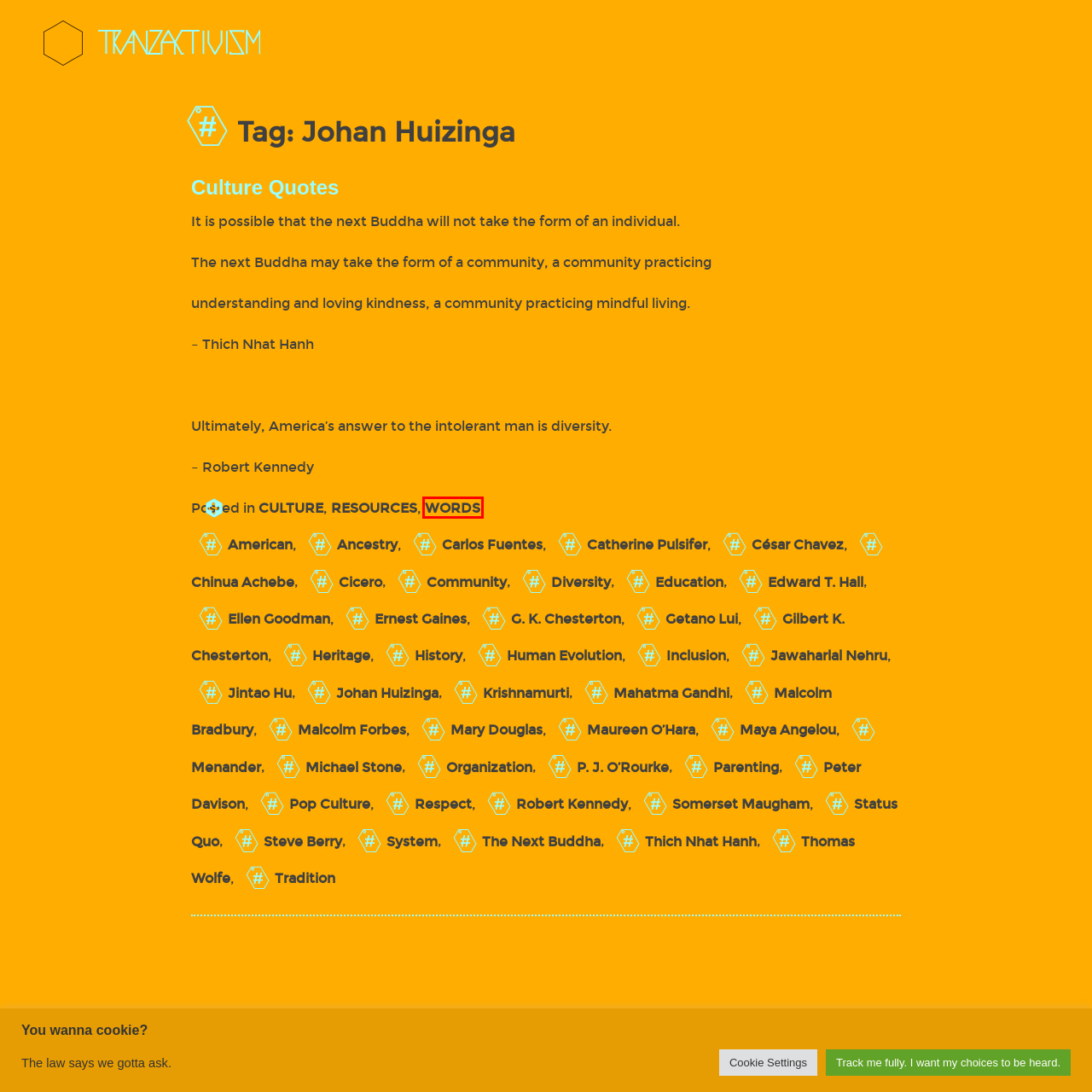You have a screenshot of a webpage with a red bounding box around an element. Select the webpage description that best matches the new webpage after clicking the element within the red bounding box. Here are the descriptions:
A. TranZactivism – A site of Transformative Activism
B. Ernest Gaines – TranZactivism
C. Ancestry – TranZactivism
D. Peter Davison – TranZactivism
E. Robert Kennedy – TranZactivism
F. Words – TranZactivism
G. Thich Nhat Hanh – TranZactivism
H. Menander – TranZactivism

F